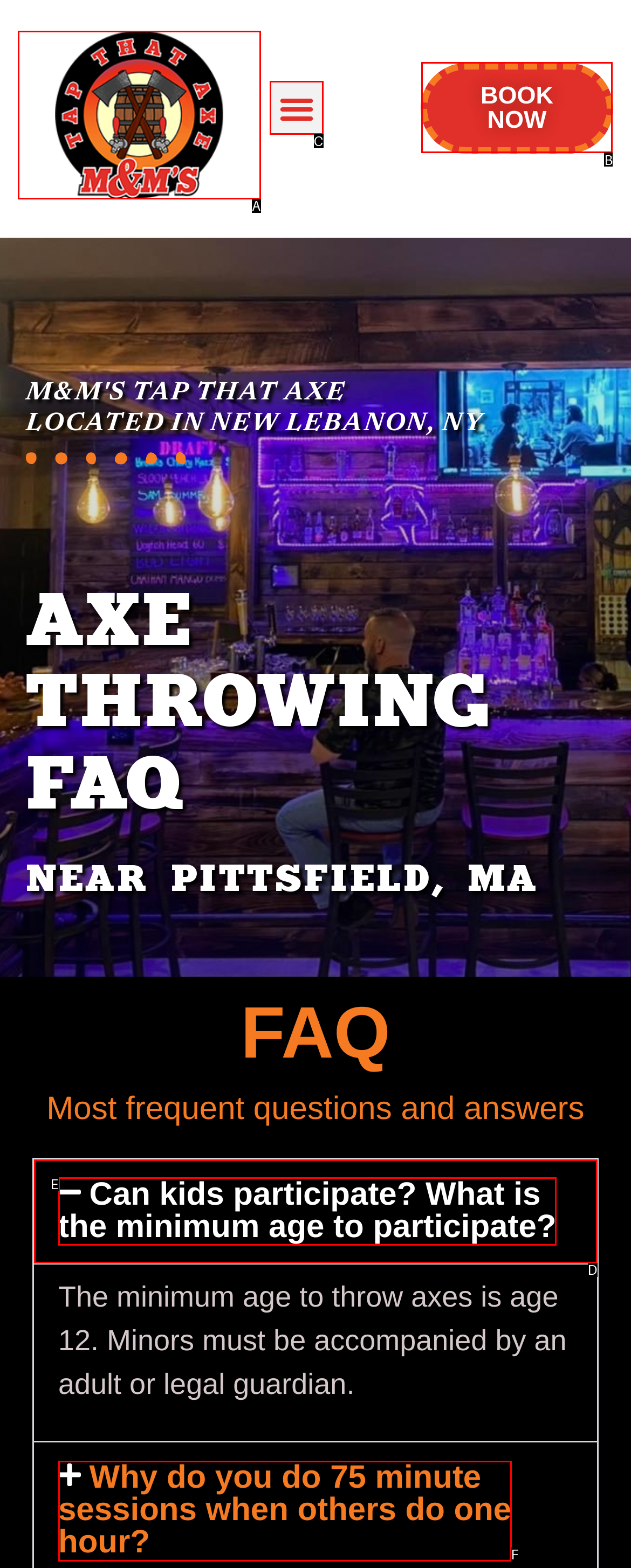Choose the letter that best represents the description: Book Now. Provide the letter as your response.

B